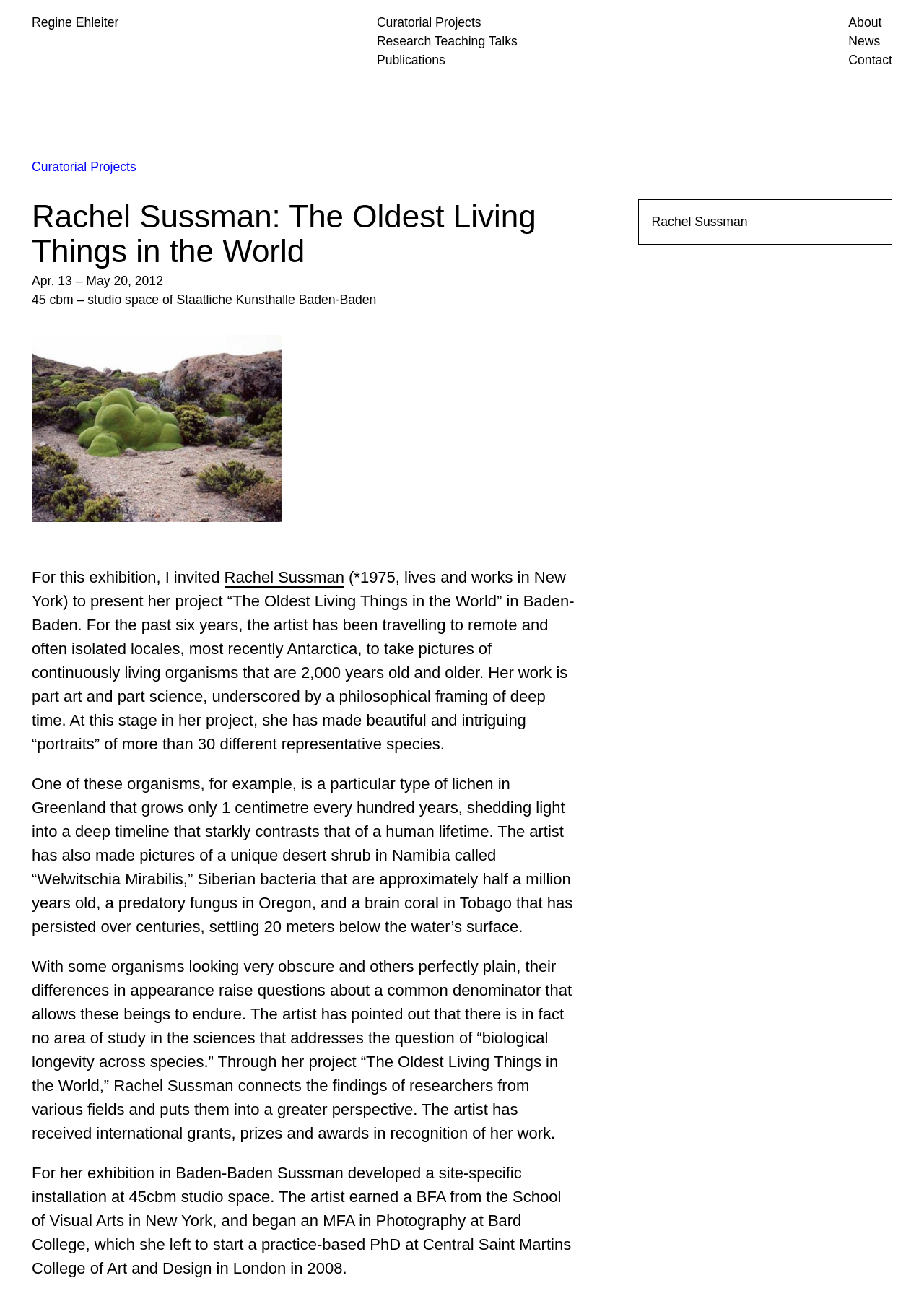What is the age of the lichen in Greenland?
Look at the image and respond with a one-word or short phrase answer.

2,000 years old